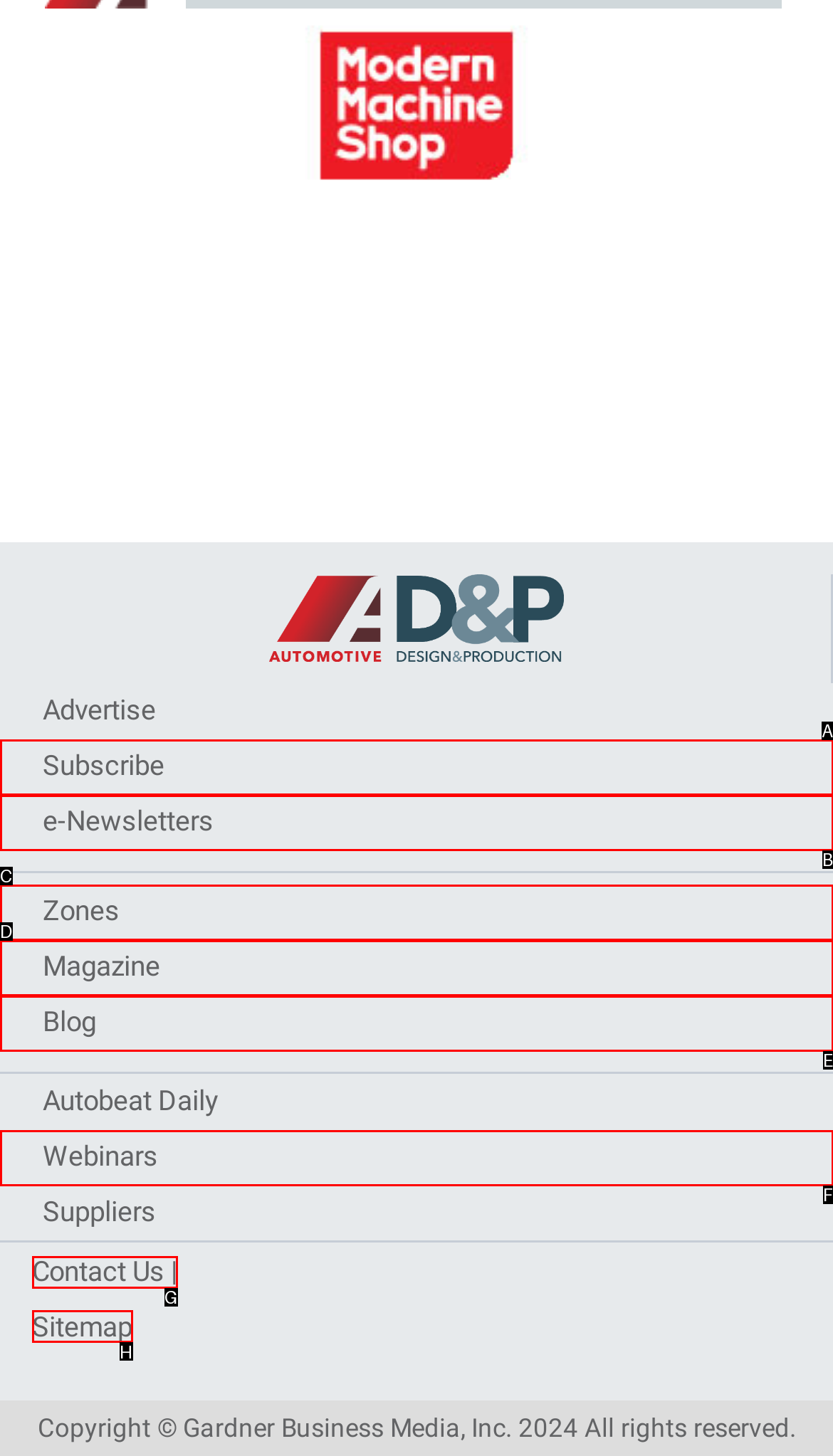Based on the description: Contact Us |, select the HTML element that fits best. Provide the letter of the matching option.

G